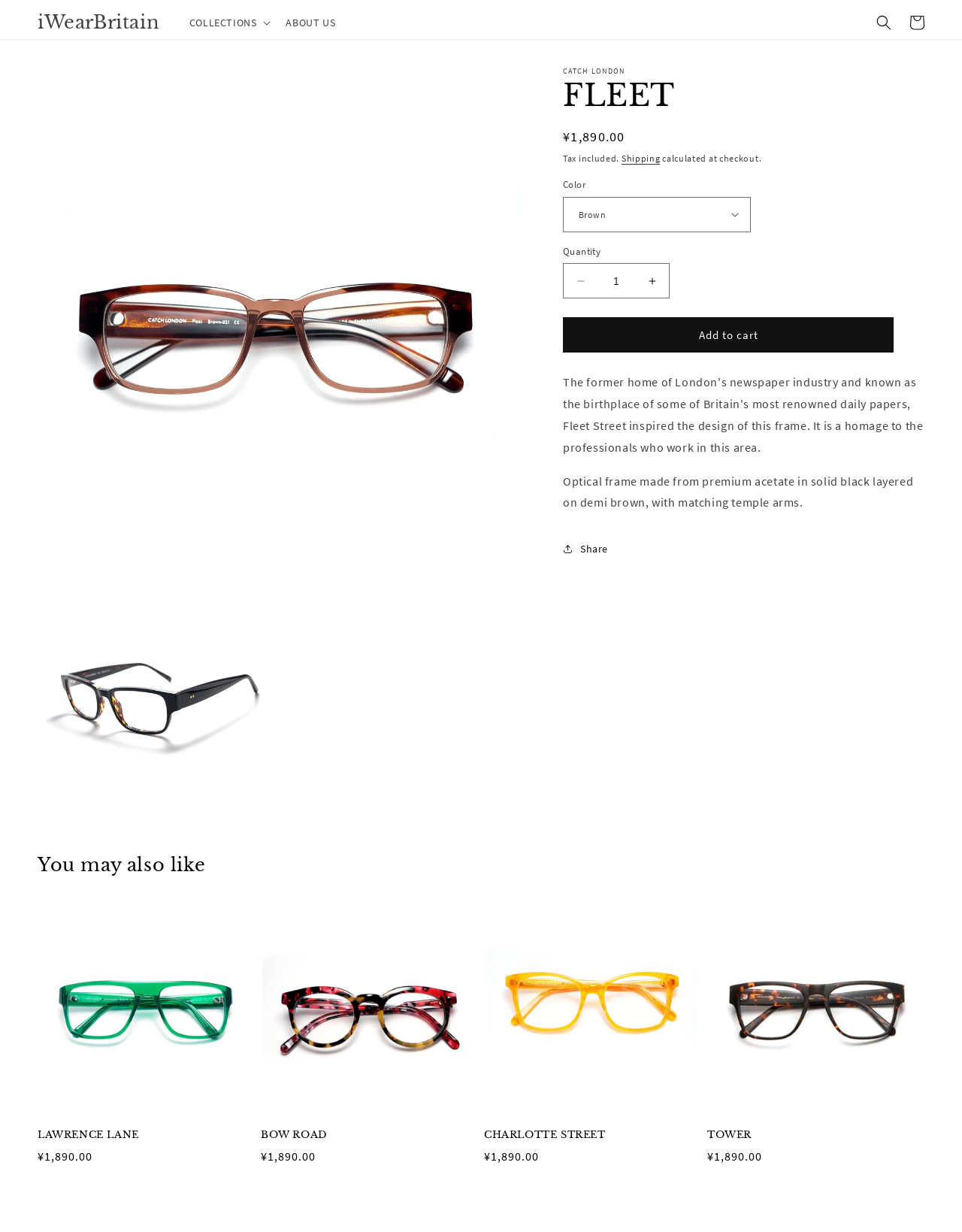Please find the bounding box coordinates of the element's region to be clicked to carry out this instruction: "Change the color of the 'FLEET' product".

[0.586, 0.16, 0.78, 0.188]